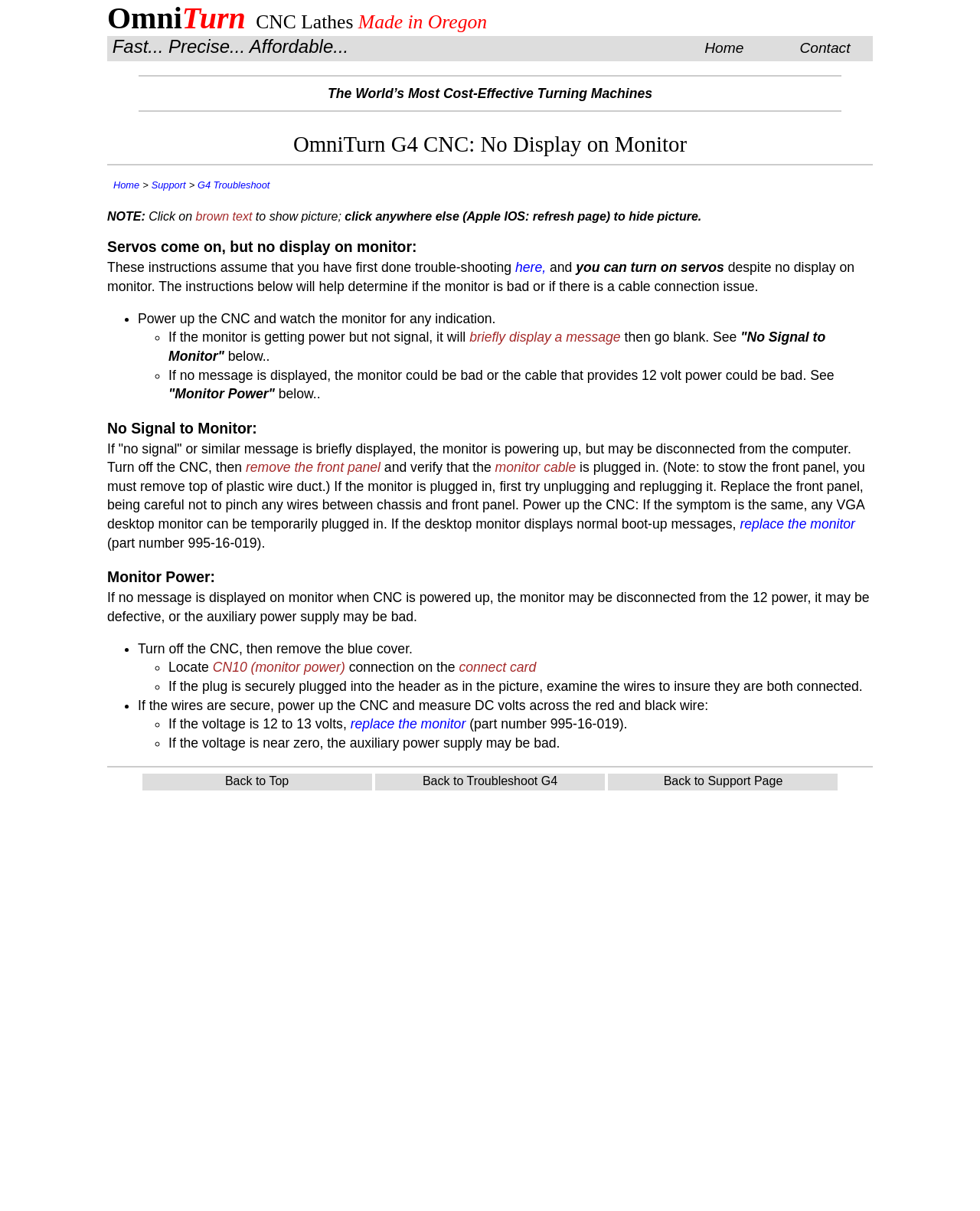Please identify the bounding box coordinates of the element's region that should be clicked to execute the following instruction: "Click on 'Home'". The bounding box coordinates must be four float numbers between 0 and 1, i.e., [left, top, right, bottom].

[0.69, 0.03, 0.788, 0.05]